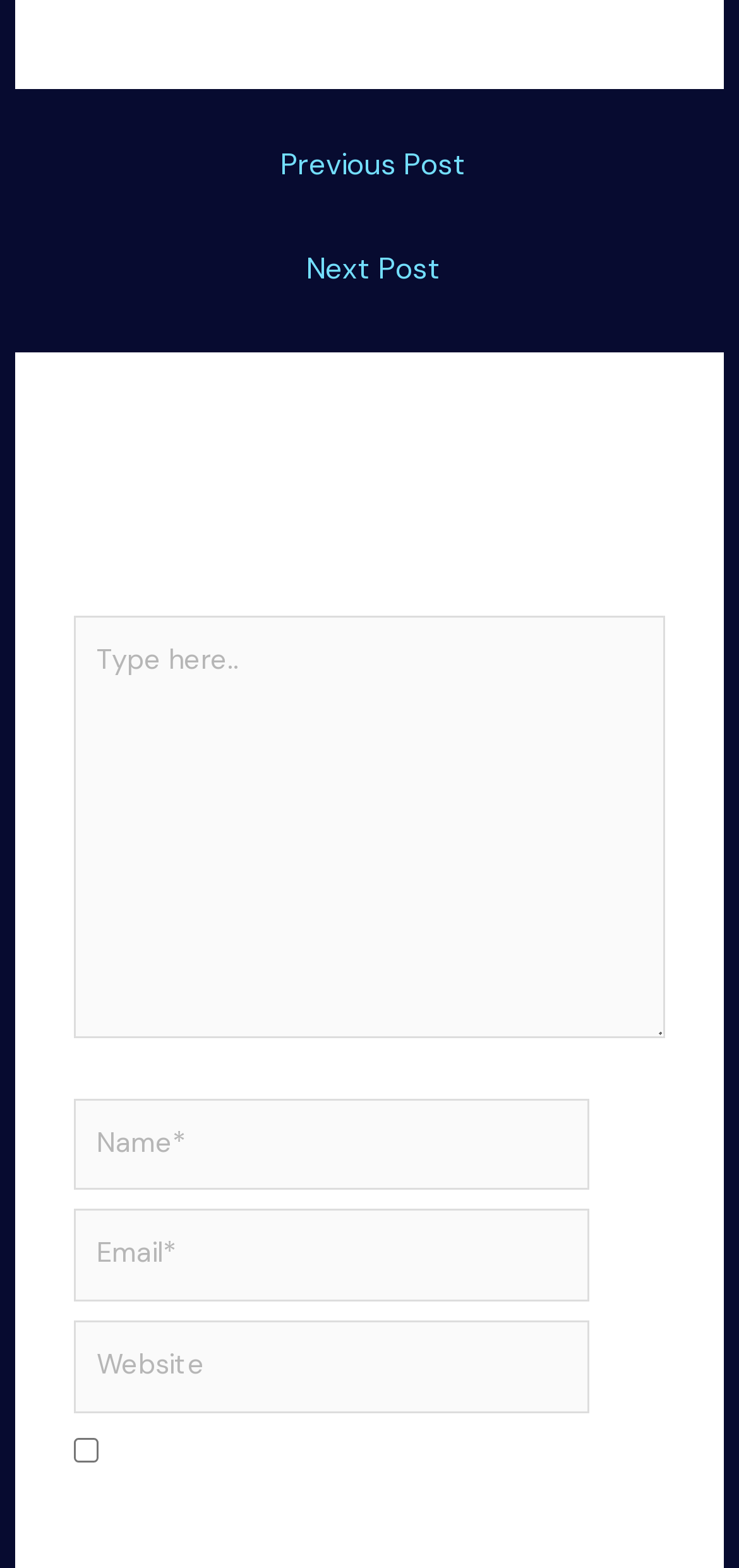What is required to leave a comment?
Please provide a single word or phrase as your answer based on the screenshot.

Name and Email